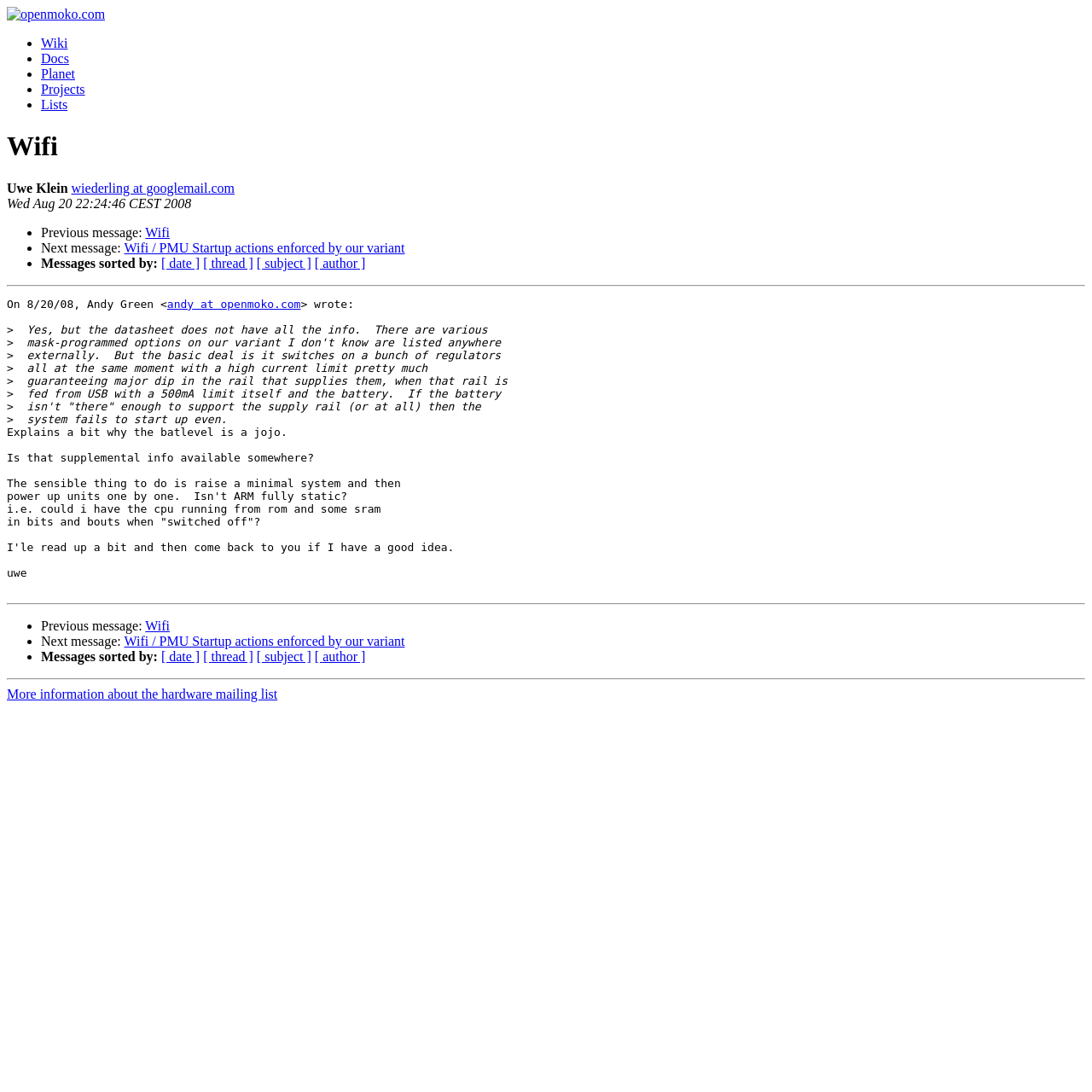Please find the bounding box coordinates of the clickable region needed to complete the following instruction: "check previous message". The bounding box coordinates must consist of four float numbers between 0 and 1, i.e., [left, top, right, bottom].

[0.133, 0.206, 0.156, 0.219]